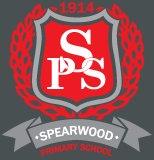What do the laurel leaves surrounding the crest signify?
Using the image, elaborate on the answer with as much detail as possible.

The decorative laurel leaves surrounding the crest are a symbol of achievement and excellence, reflecting the school's values and emphasis on academic success.